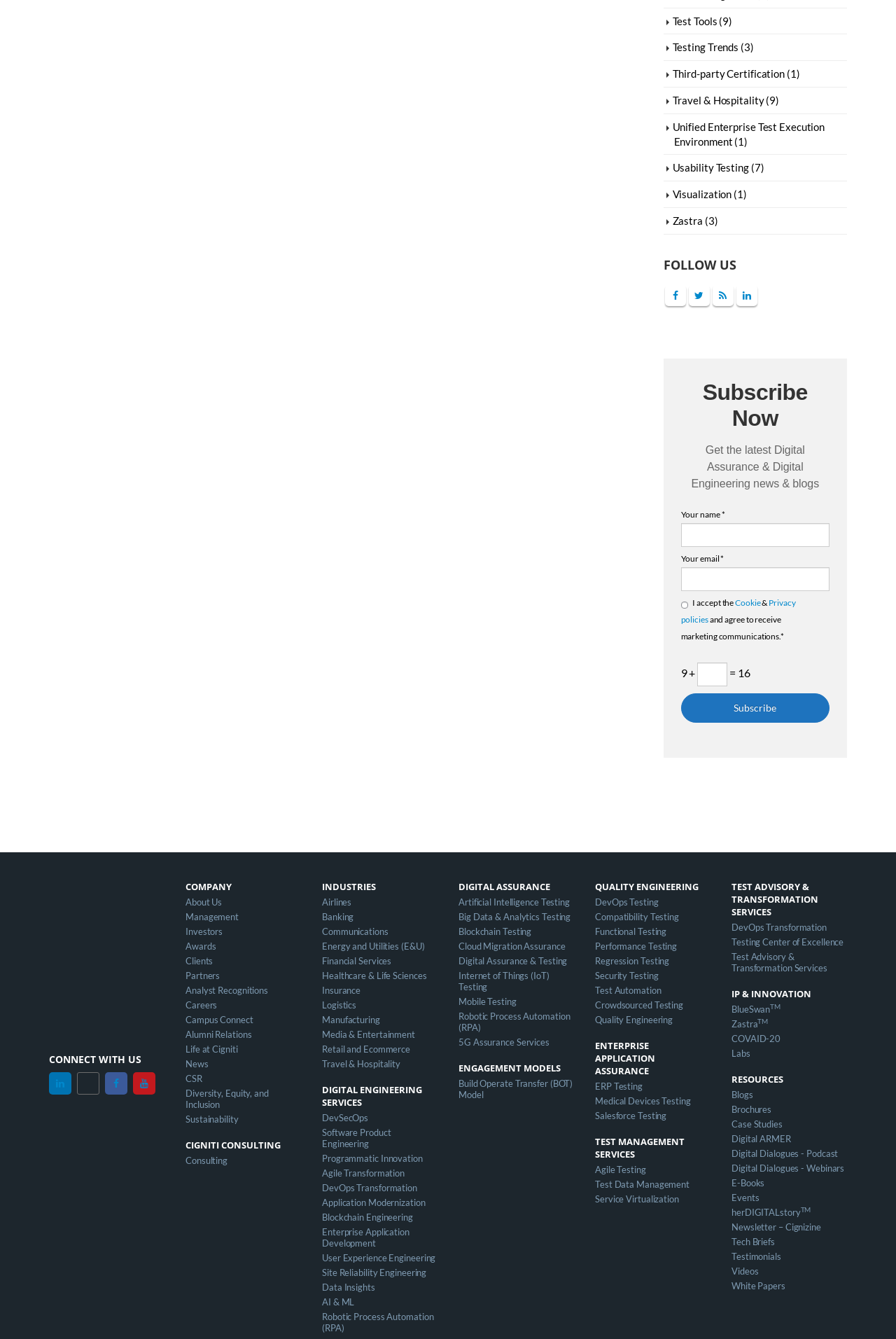Find the bounding box coordinates of the clickable area that will achieve the following instruction: "Check the views of the article".

None